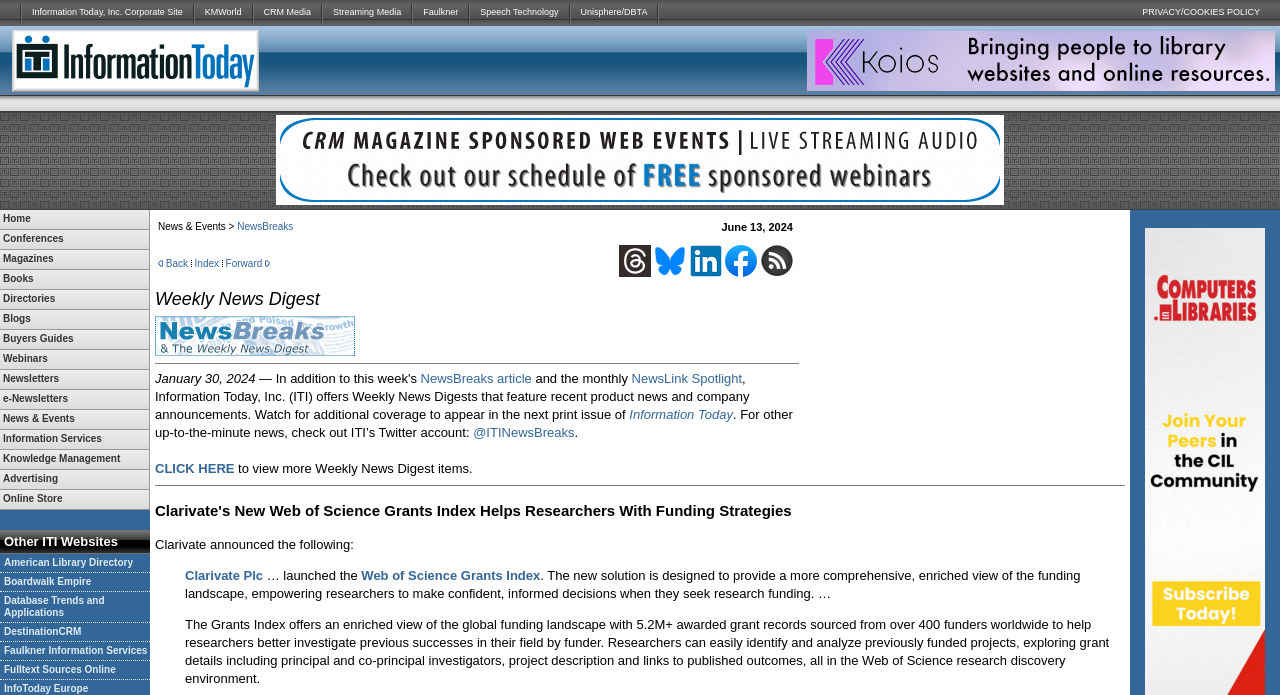Please find and report the bounding box coordinates of the element to click in order to perform the following action: "Click on Conferences". The coordinates should be expressed as four float numbers between 0 and 1, in the format [left, top, right, bottom].

[0.0, 0.331, 0.116, 0.358]